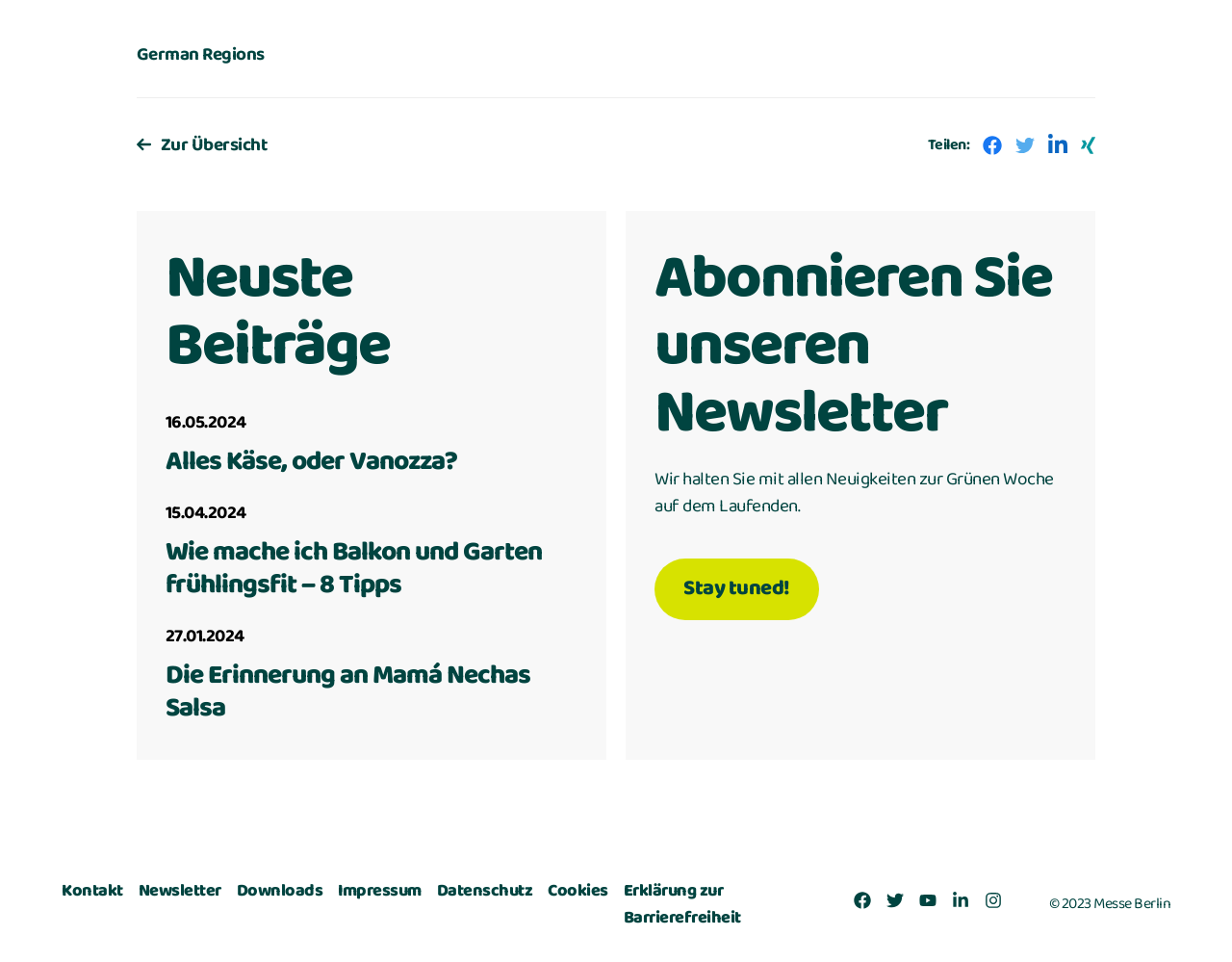Identify the bounding box coordinates necessary to click and complete the given instruction: "Click on the 'Zur Übersicht' link".

[0.111, 0.137, 0.216, 0.165]